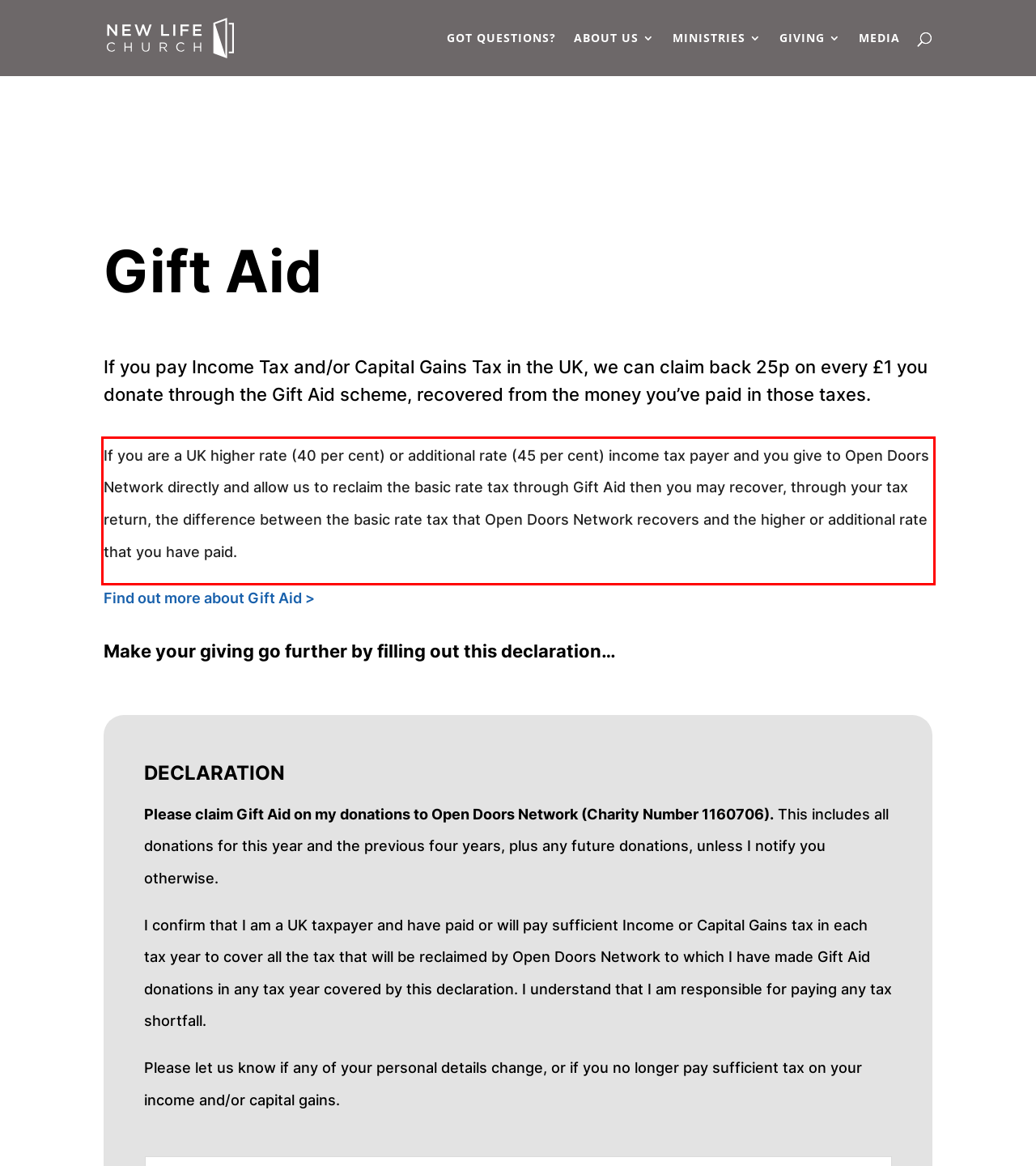Examine the webpage screenshot and use OCR to obtain the text inside the red bounding box.

If you are a UK higher rate (40 per cent) or additional rate (45 per cent) income tax payer and you give to Open Doors Network directly and allow us to reclaim the basic rate tax through Gift Aid then you may recover, through your tax return, the difference between the basic rate tax that Open Doors Network recovers and the higher or additional rate that you have paid.